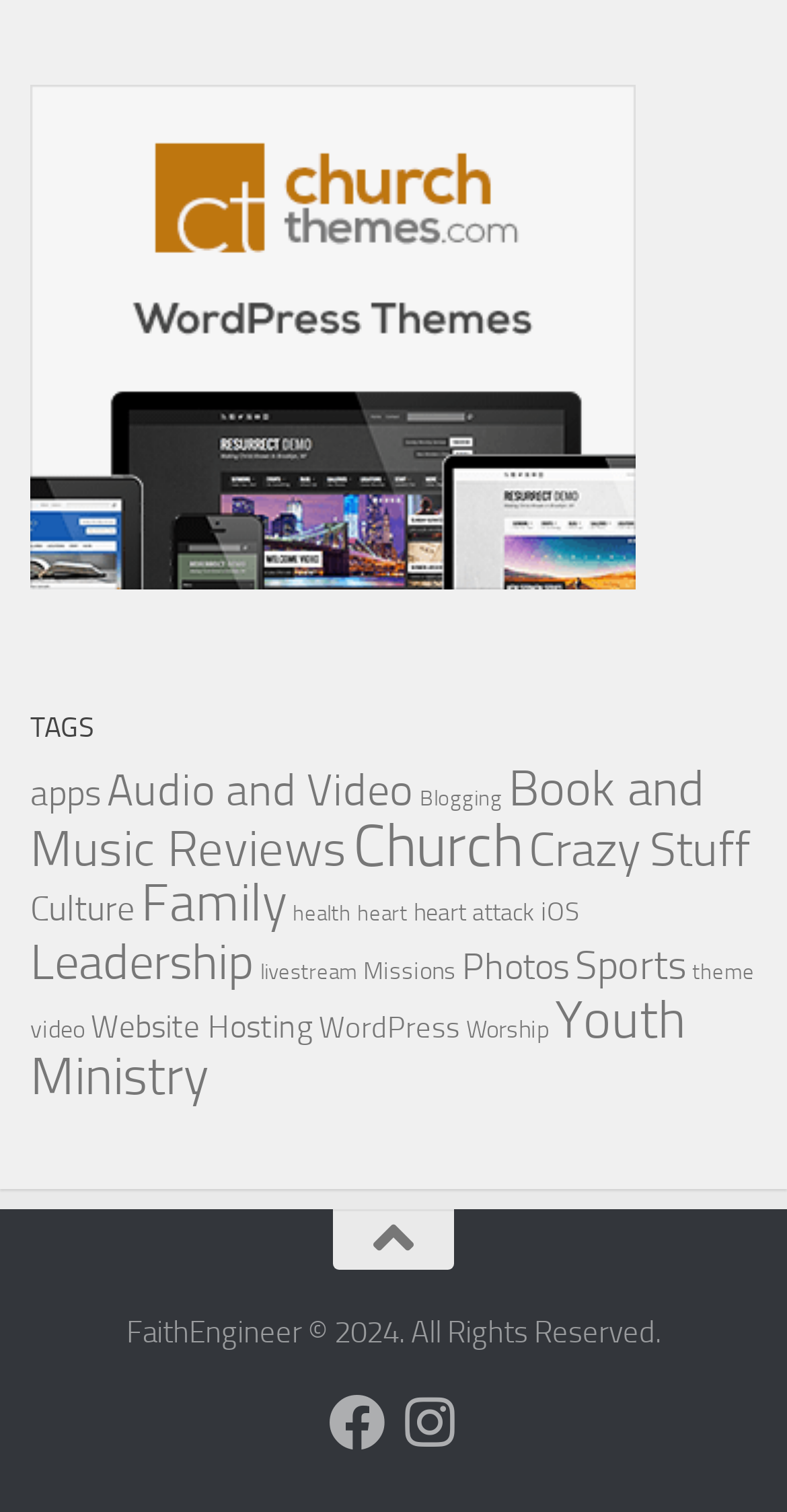Answer the question below using just one word or a short phrase: 
How many categories are related to multimedia?

4